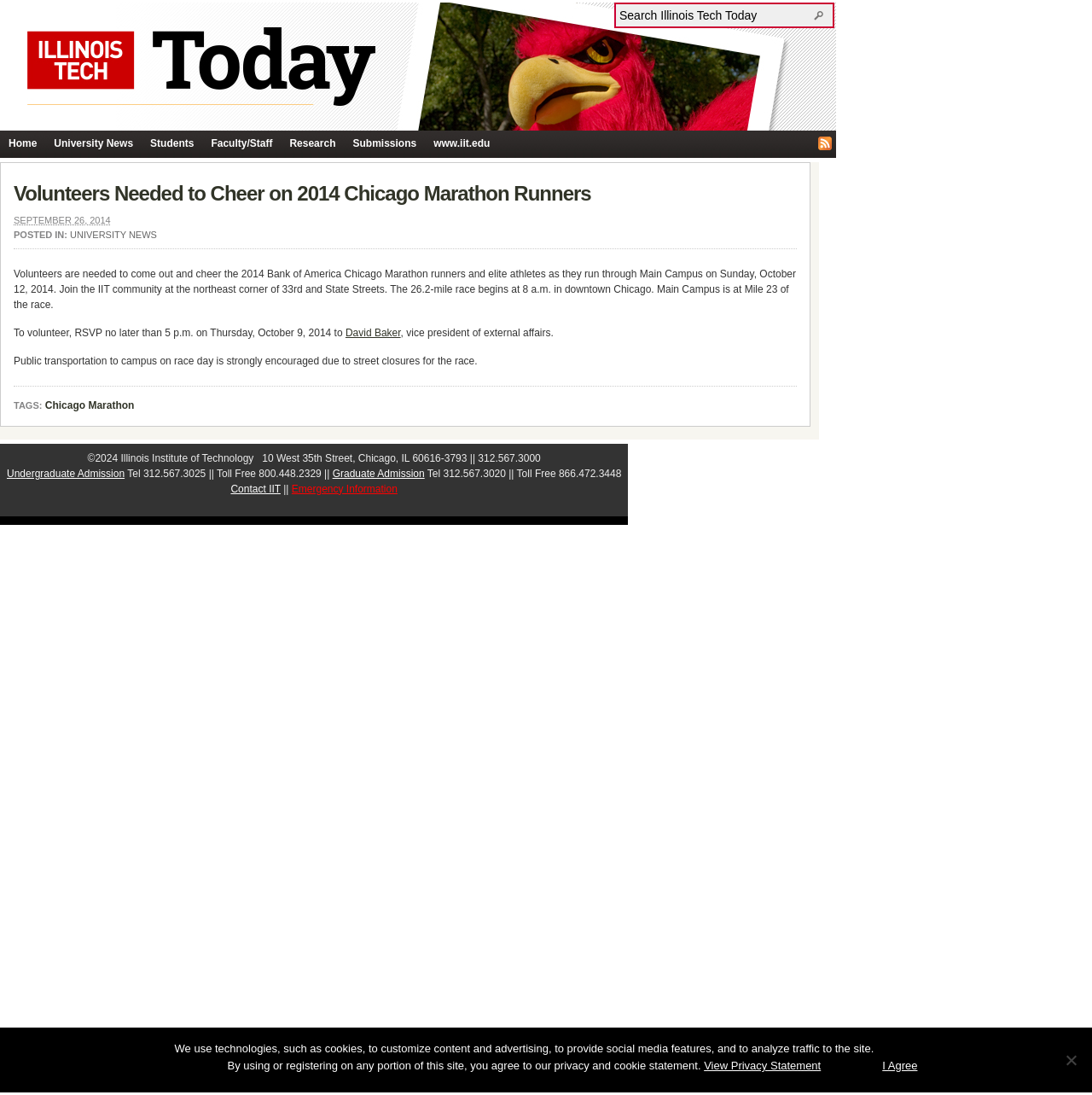Using the details from the image, please elaborate on the following question: What is the phone number for Graduate Admission?

I found the answer by reading the text content of the webpage, specifically the footer section that mentions 'Graduate Admission Tel 312.567.3020 || Toll Free 866.472.3448'.